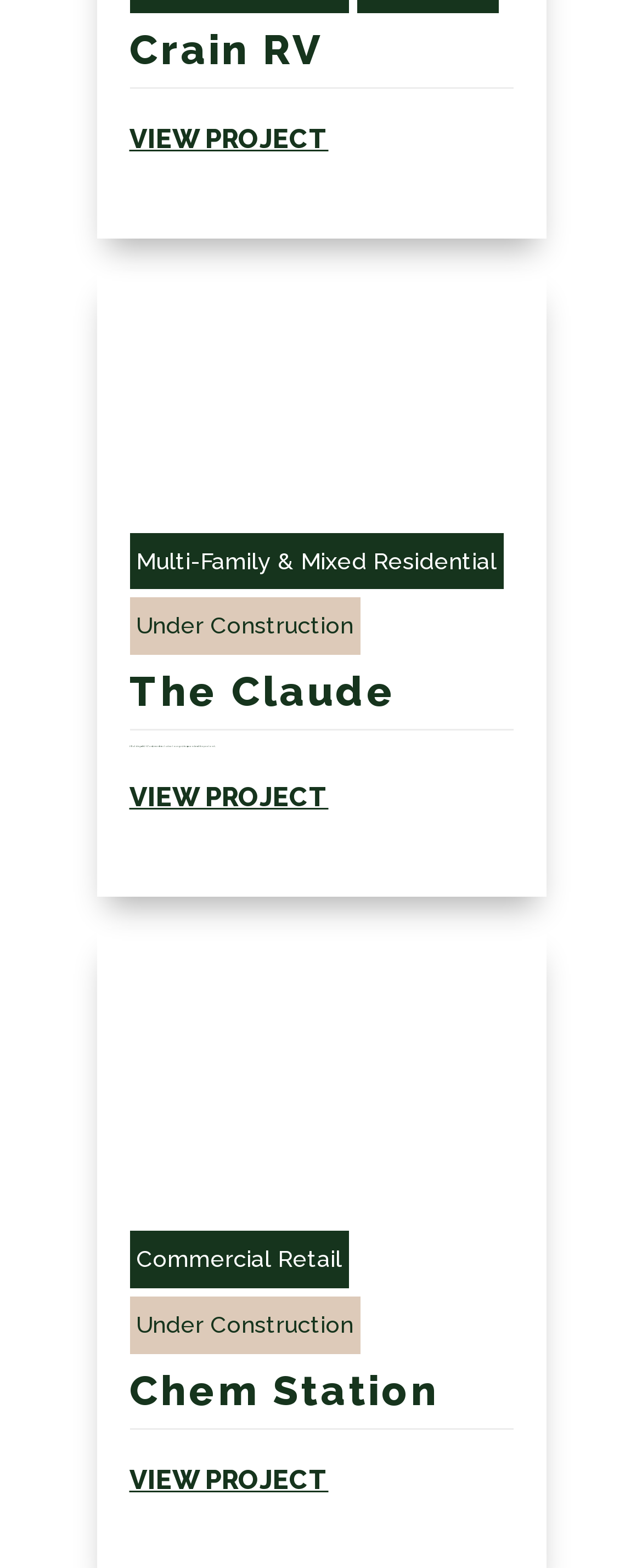Identify the bounding box coordinates of the element that should be clicked to fulfill this task: "View the Chem Station project". The coordinates should be provided as four float numbers between 0 and 1, i.e., [left, top, right, bottom].

[0.201, 0.87, 0.683, 0.902]